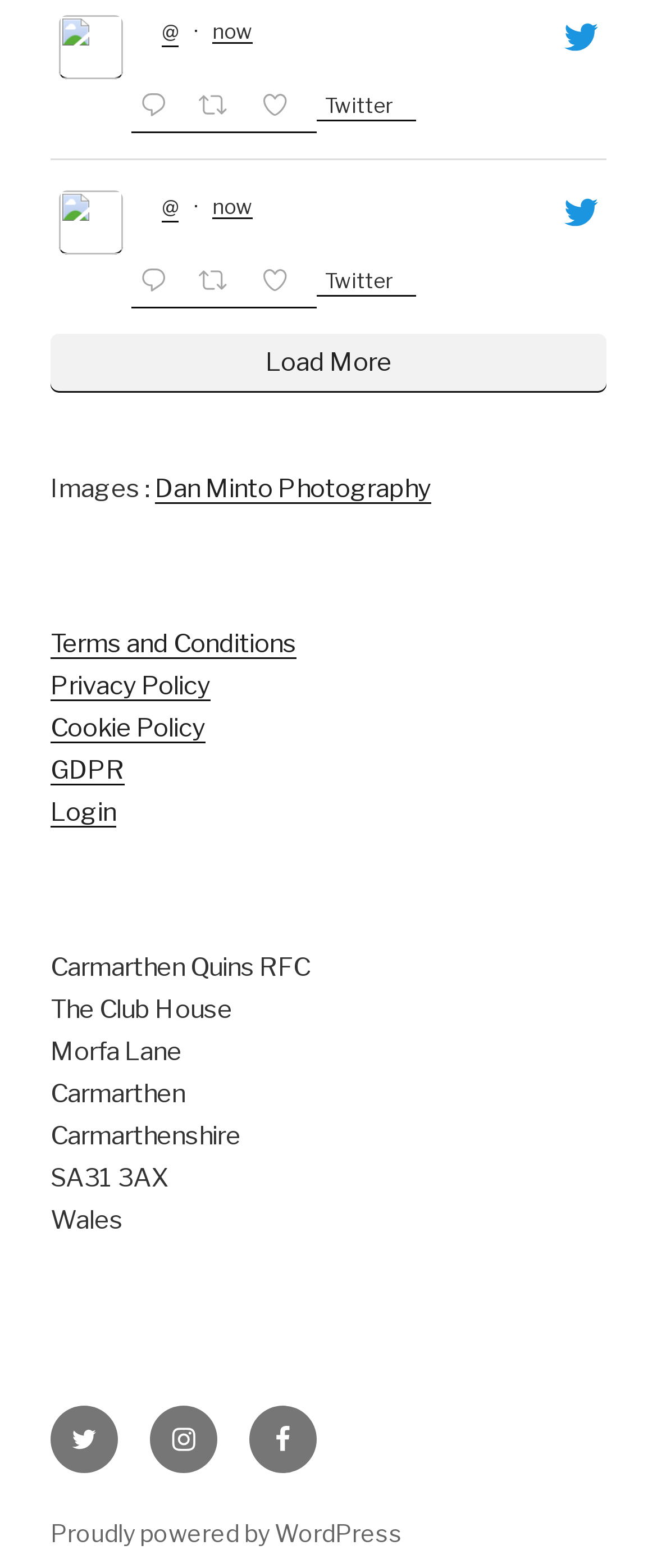Identify the bounding box for the UI element specified in this description: "@". The coordinates must be four float numbers between 0 and 1, formatted as [left, top, right, bottom].

[0.246, 0.011, 0.272, 0.03]